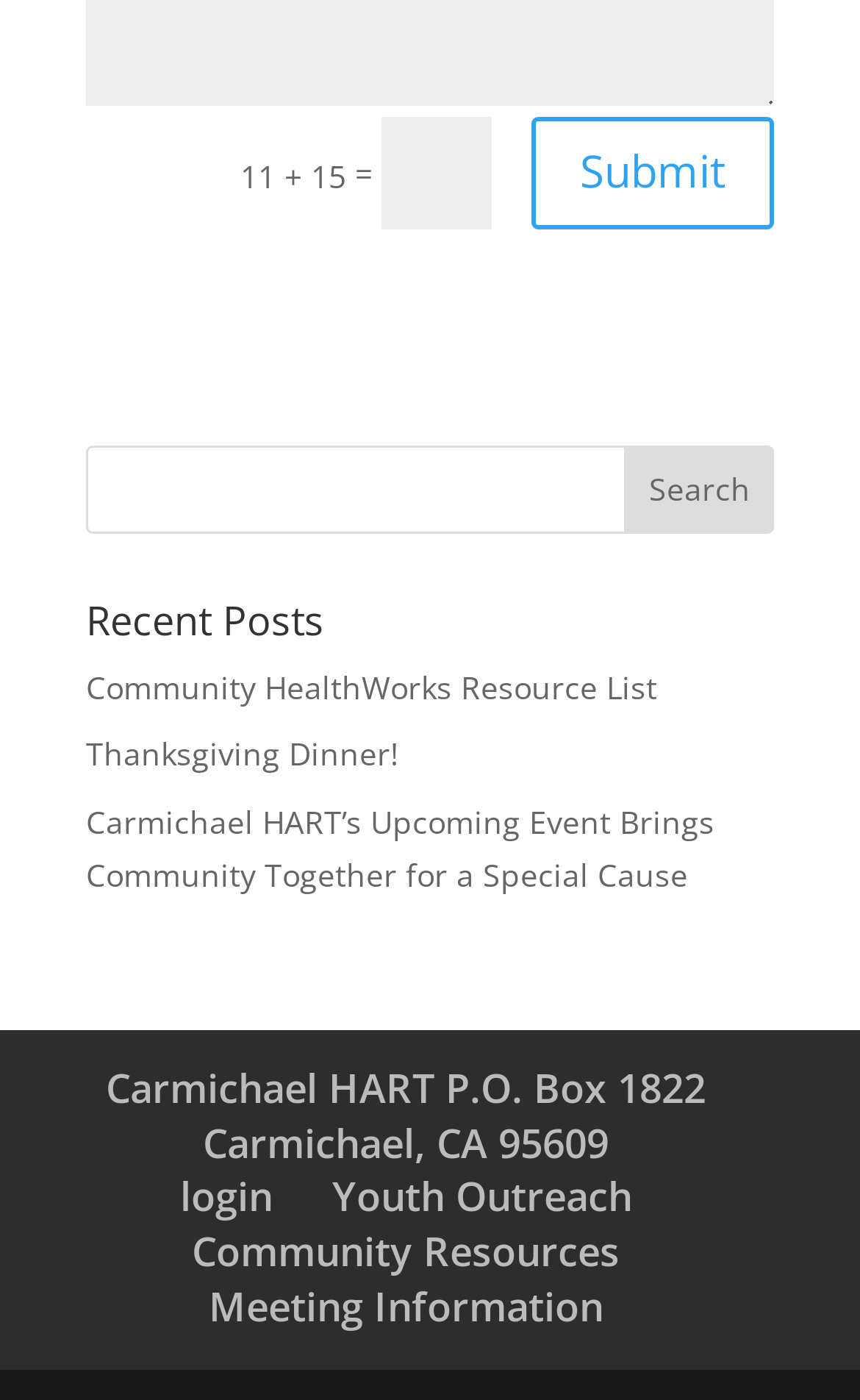Please identify the bounding box coordinates of the clickable region that I should interact with to perform the following instruction: "Enter a math problem". The coordinates should be expressed as four float numbers between 0 and 1, i.e., [left, top, right, bottom].

[0.444, 0.083, 0.572, 0.163]